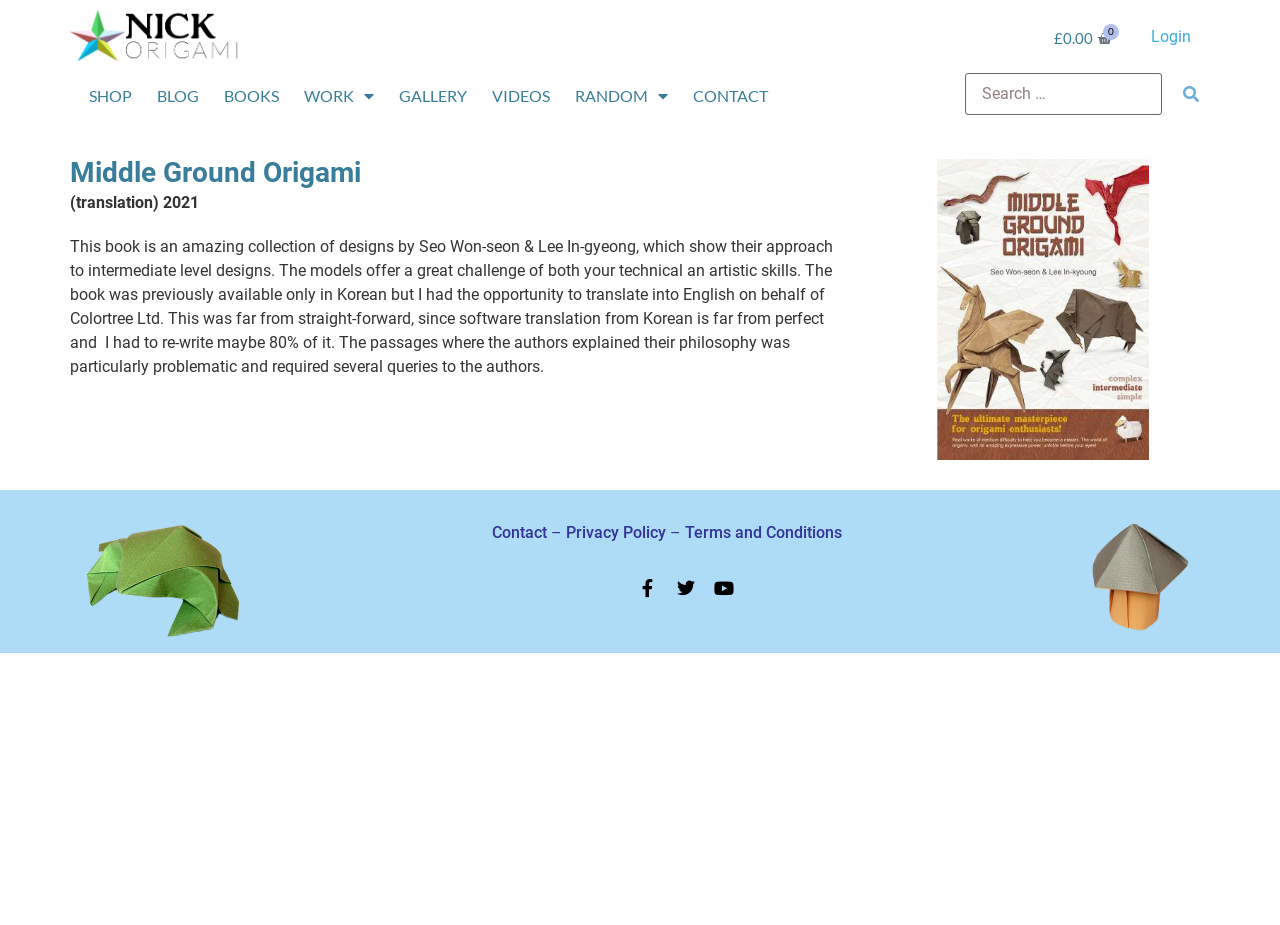Select the bounding box coordinates of the element I need to click to carry out the following instruction: "Check the CONTACT page".

[0.534, 0.079, 0.607, 0.129]